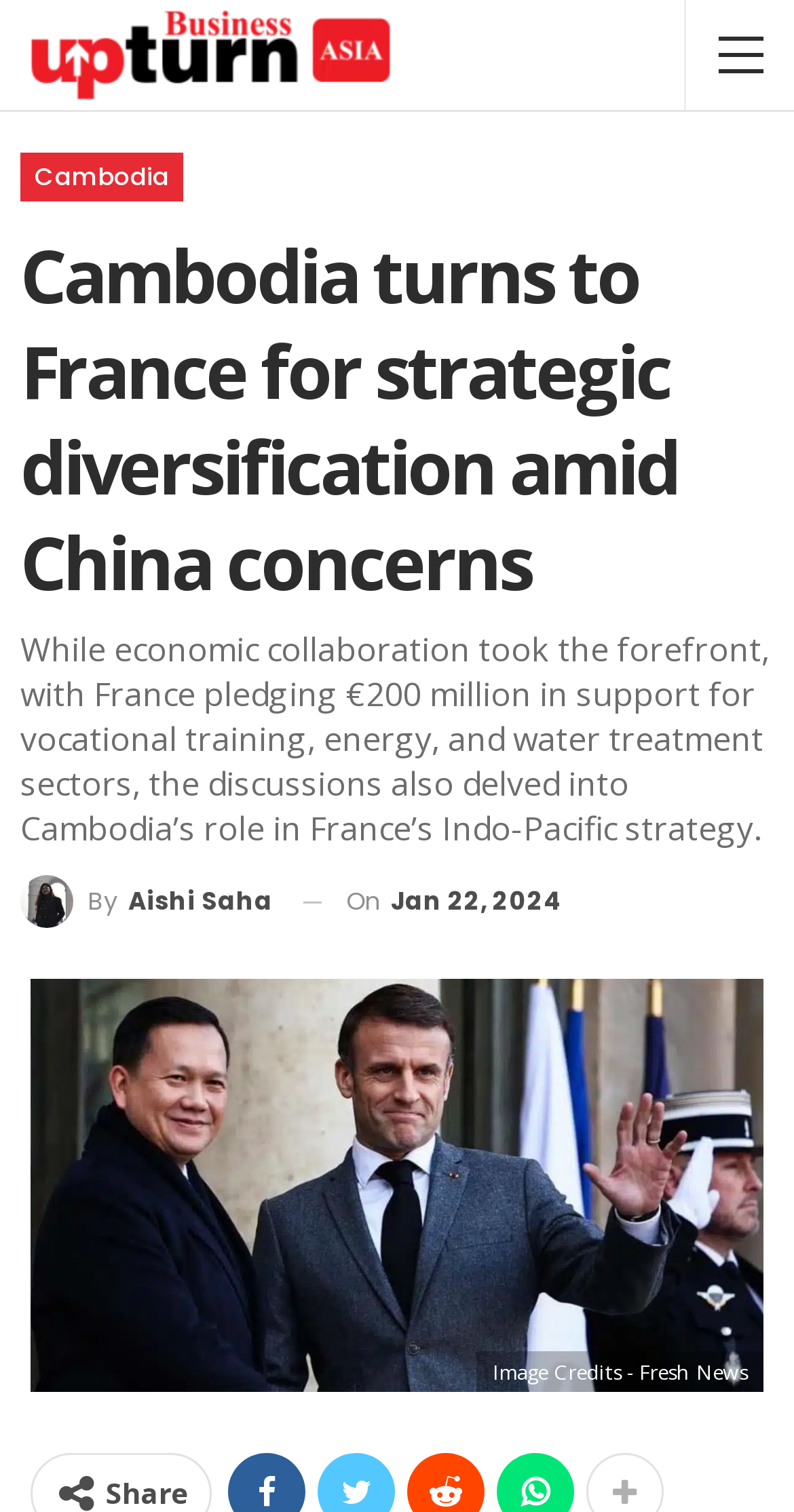From the webpage screenshot, predict the bounding box coordinates (top-left x, top-left y, bottom-right x, bottom-right y) for the UI element described here: HR Tips

None